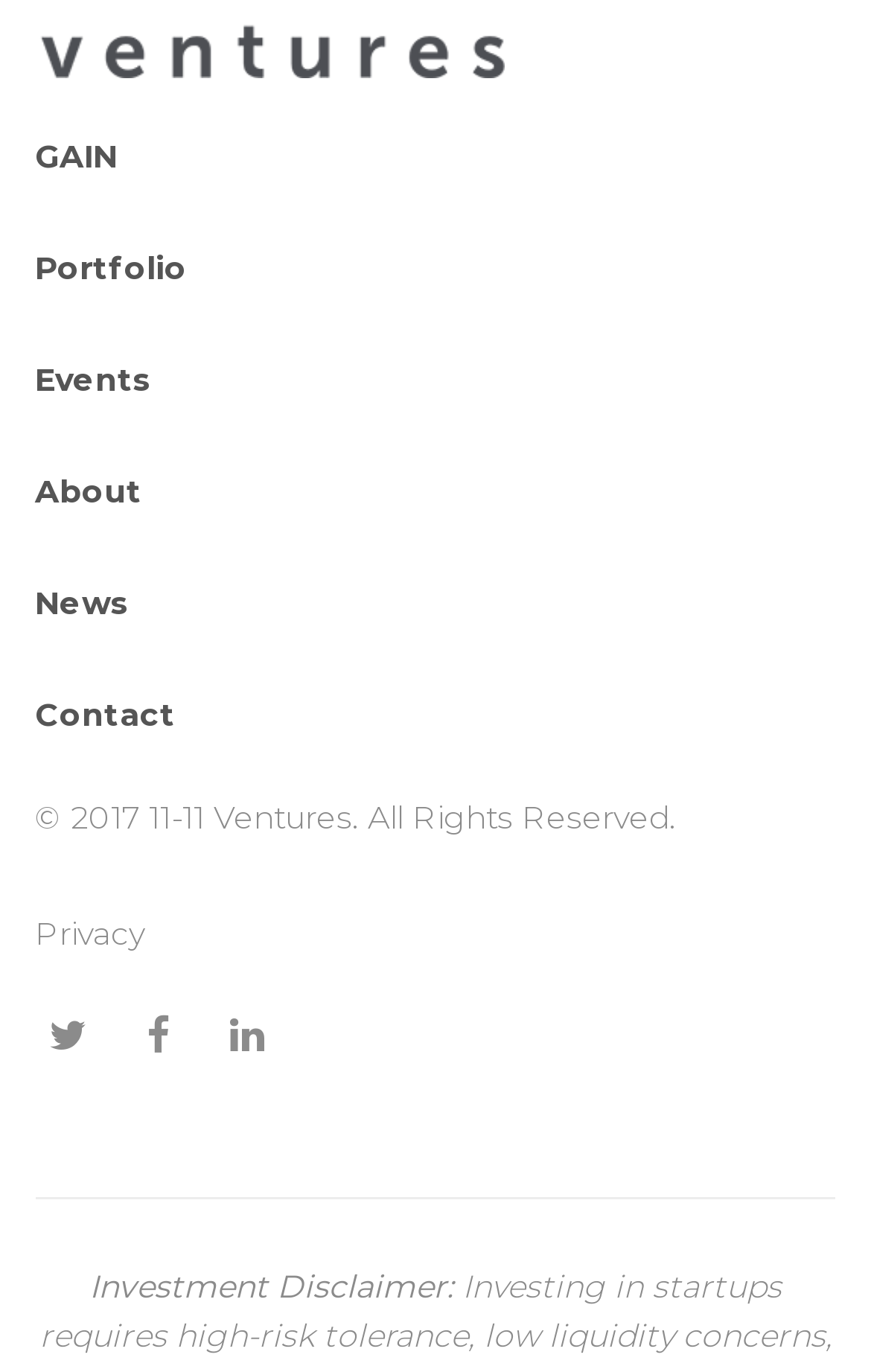Please look at the image and answer the question with a detailed explanation: What is the first menu item?

The first menu item is 'GAIN' which is a link located at the top left of the webpage with a bounding box of [0.04, 0.106, 0.135, 0.123].